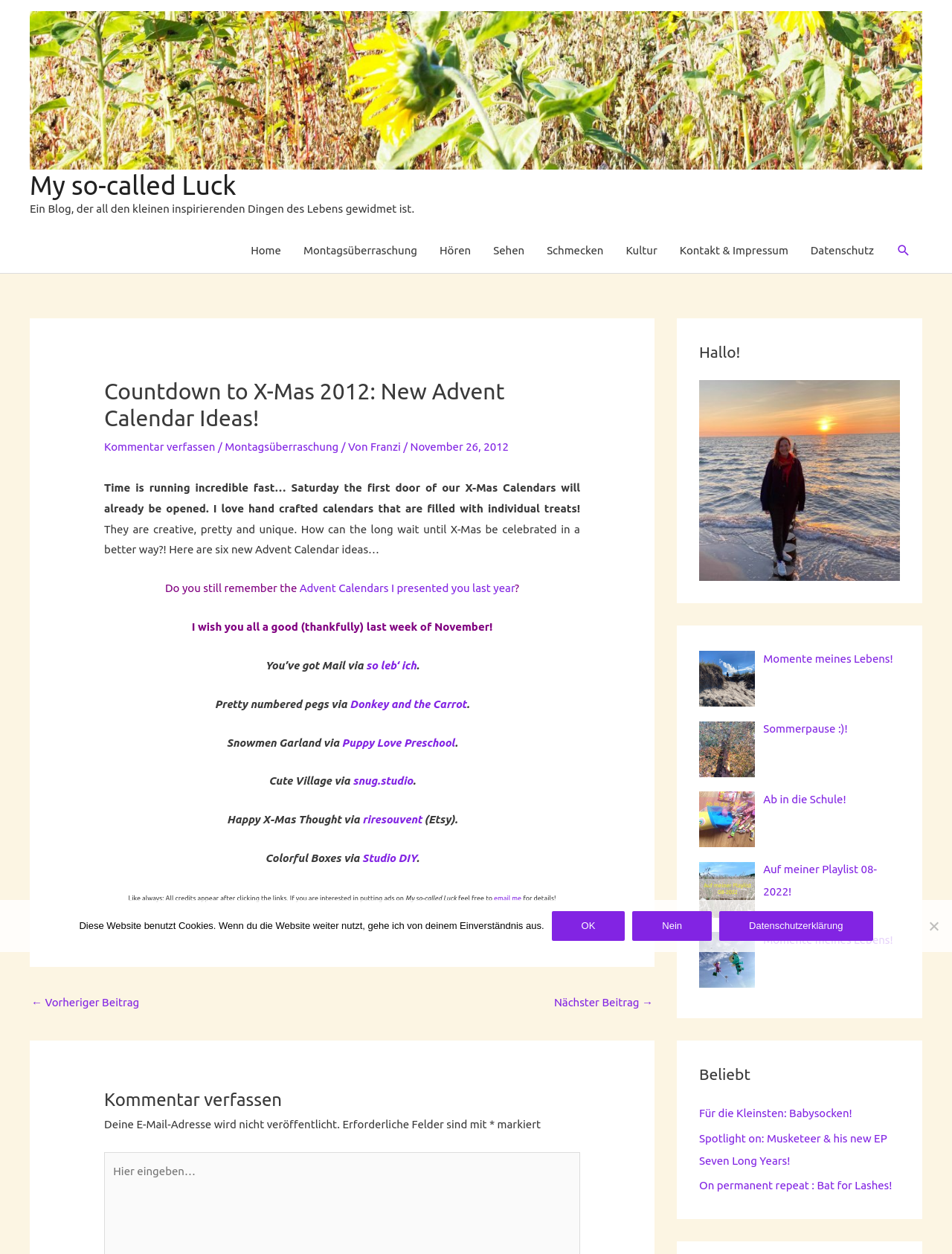What is the topic of the article?
From the screenshot, supply a one-word or short-phrase answer.

Advent Calendar ideas